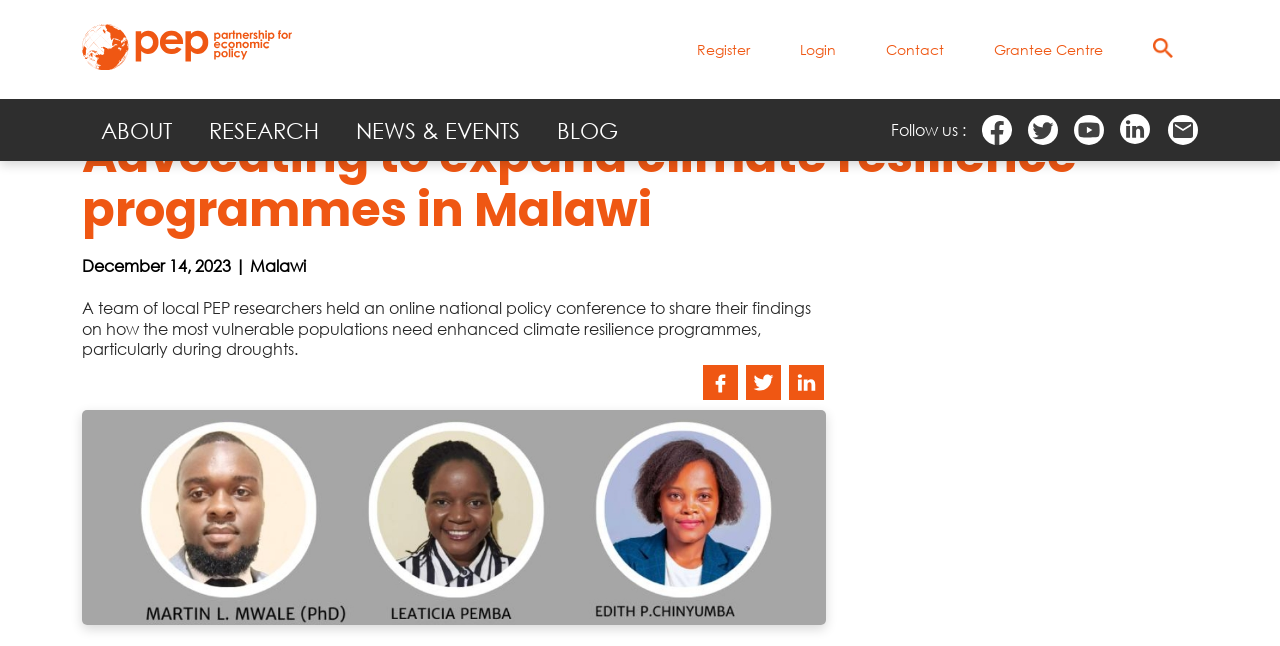Provide a single word or phrase answer to the question: 
What is the last link in the 'Navigation principale' menu?

BLOG